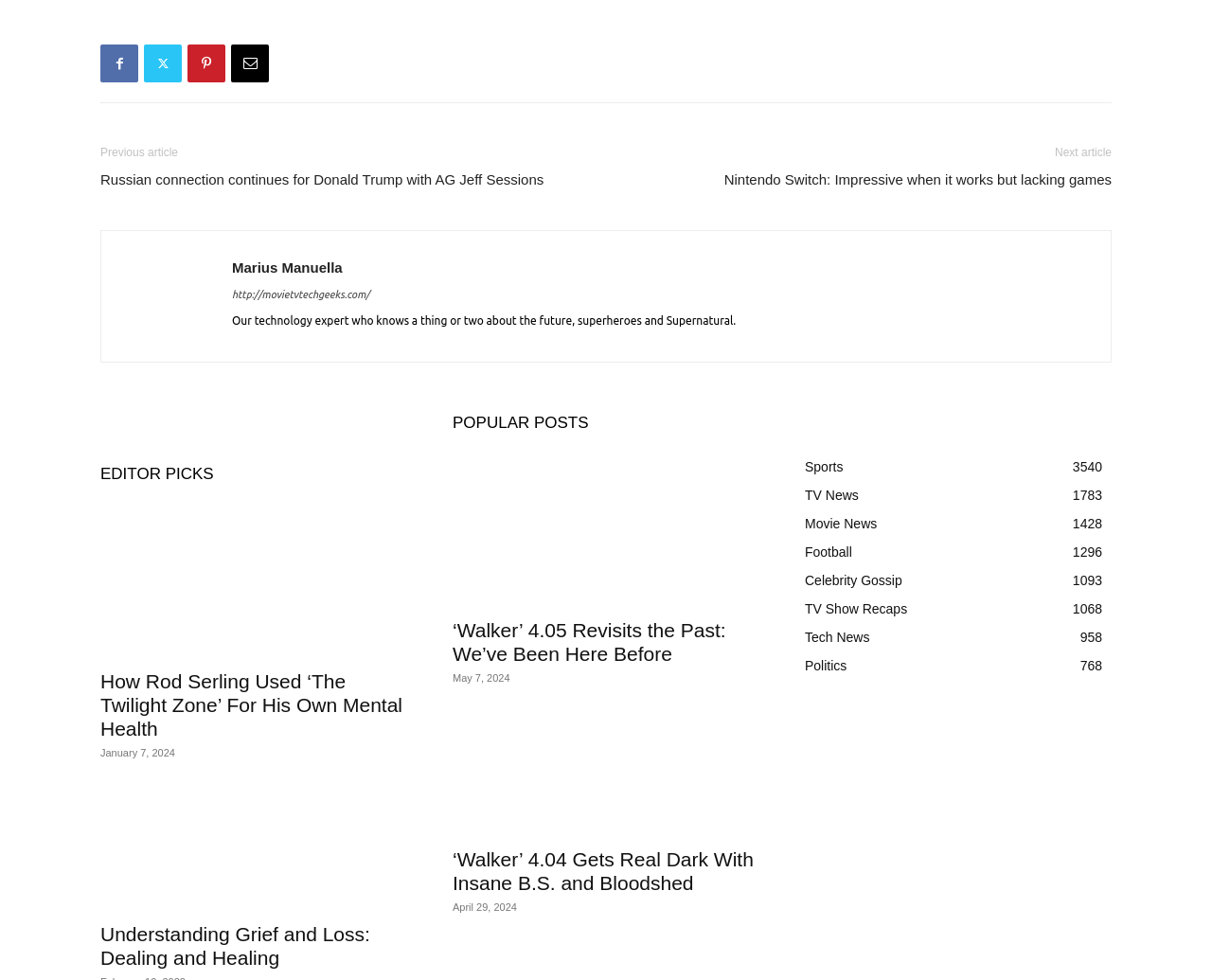How many article links are there under 'EDITOR PICKS'? From the image, respond with a single word or brief phrase.

3